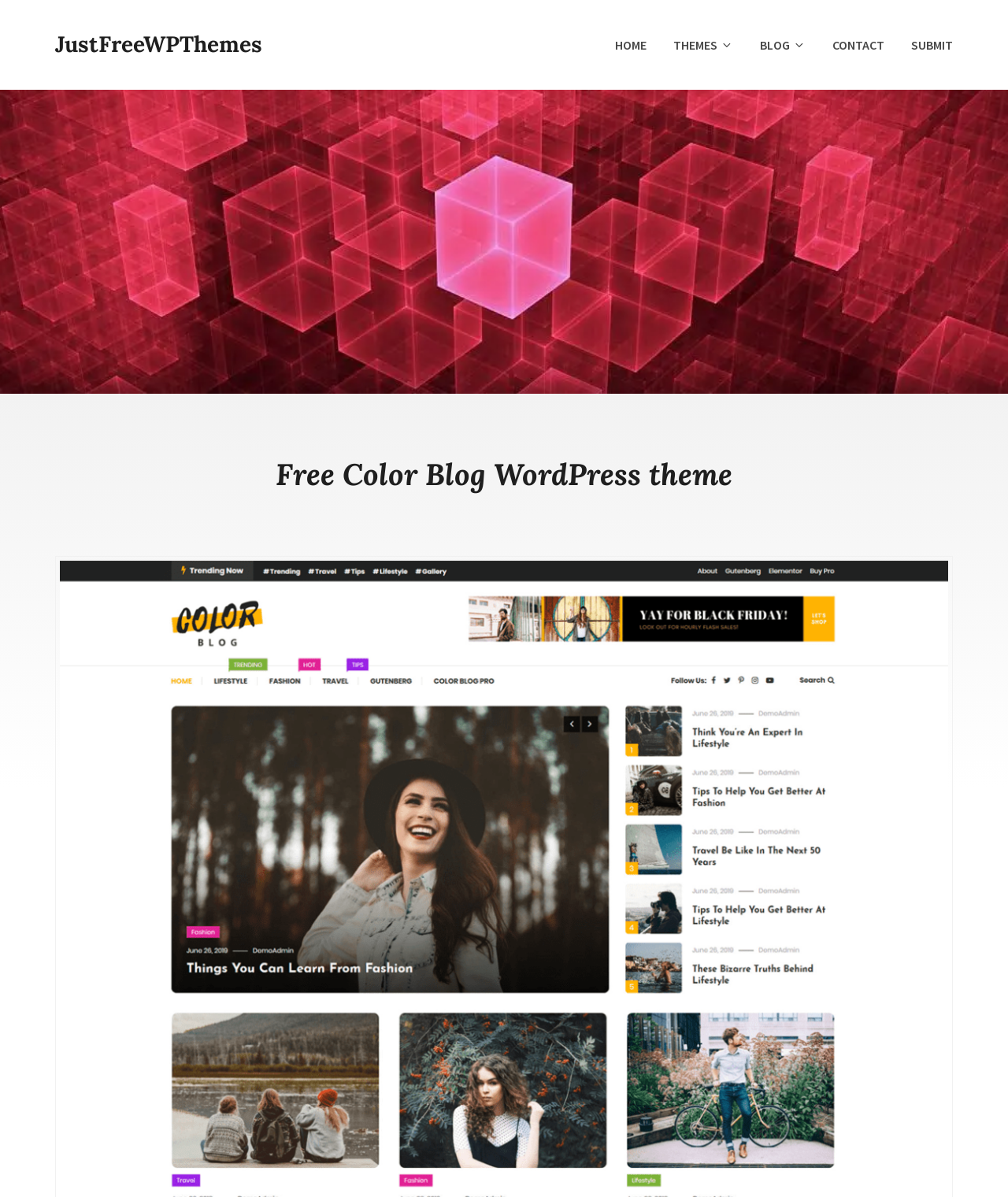Use a single word or phrase to answer the question:
What is the name of the website?

JustFreeWPThemes